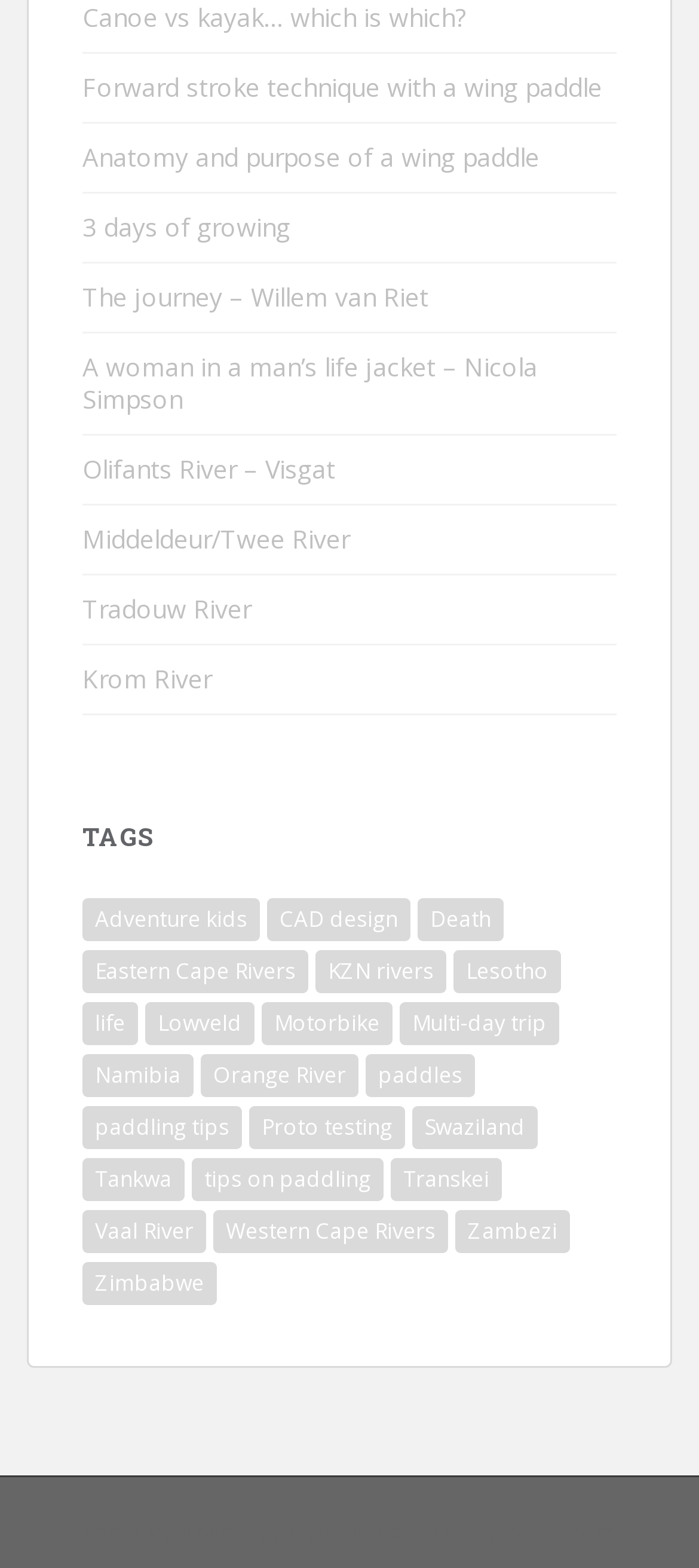Using the information in the image, give a detailed answer to the following question: How many links are under the 'TAGS' heading?

I counted the number of links starting from the 'TAGS' heading, which is located at [0.118, 0.525, 0.882, 0.543]. There are 21 links in total, including 'Adventure kids', 'CAD design', 'Death', and so on.